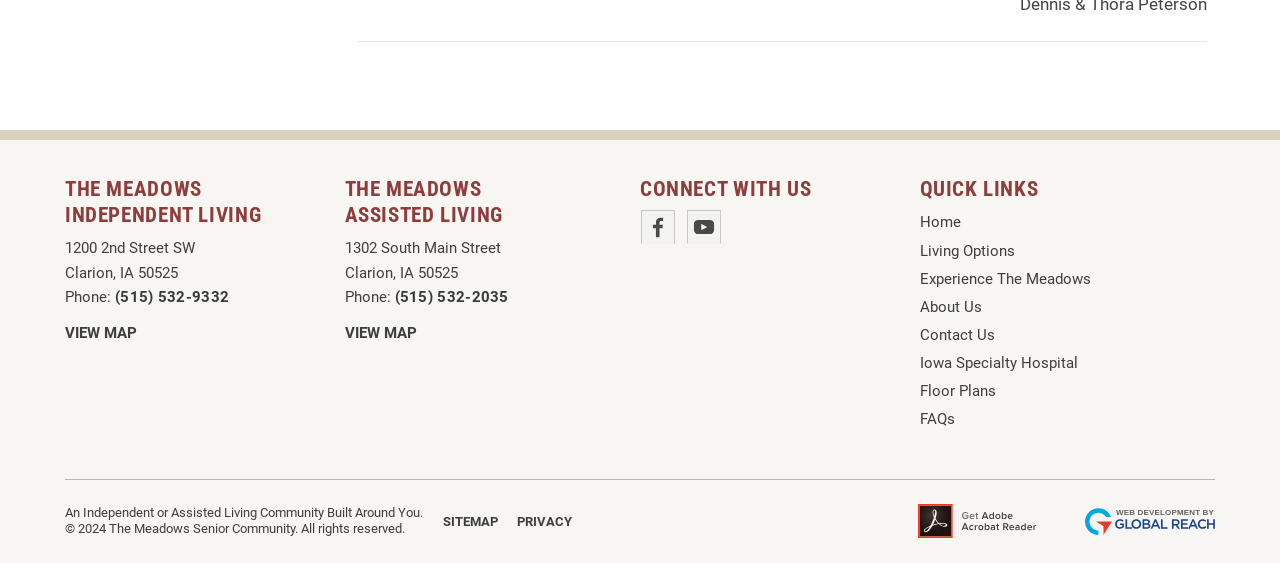Determine the bounding box coordinates for the area you should click to complete the following instruction: "Go to the Home page".

[0.718, 0.379, 0.75, 0.414]